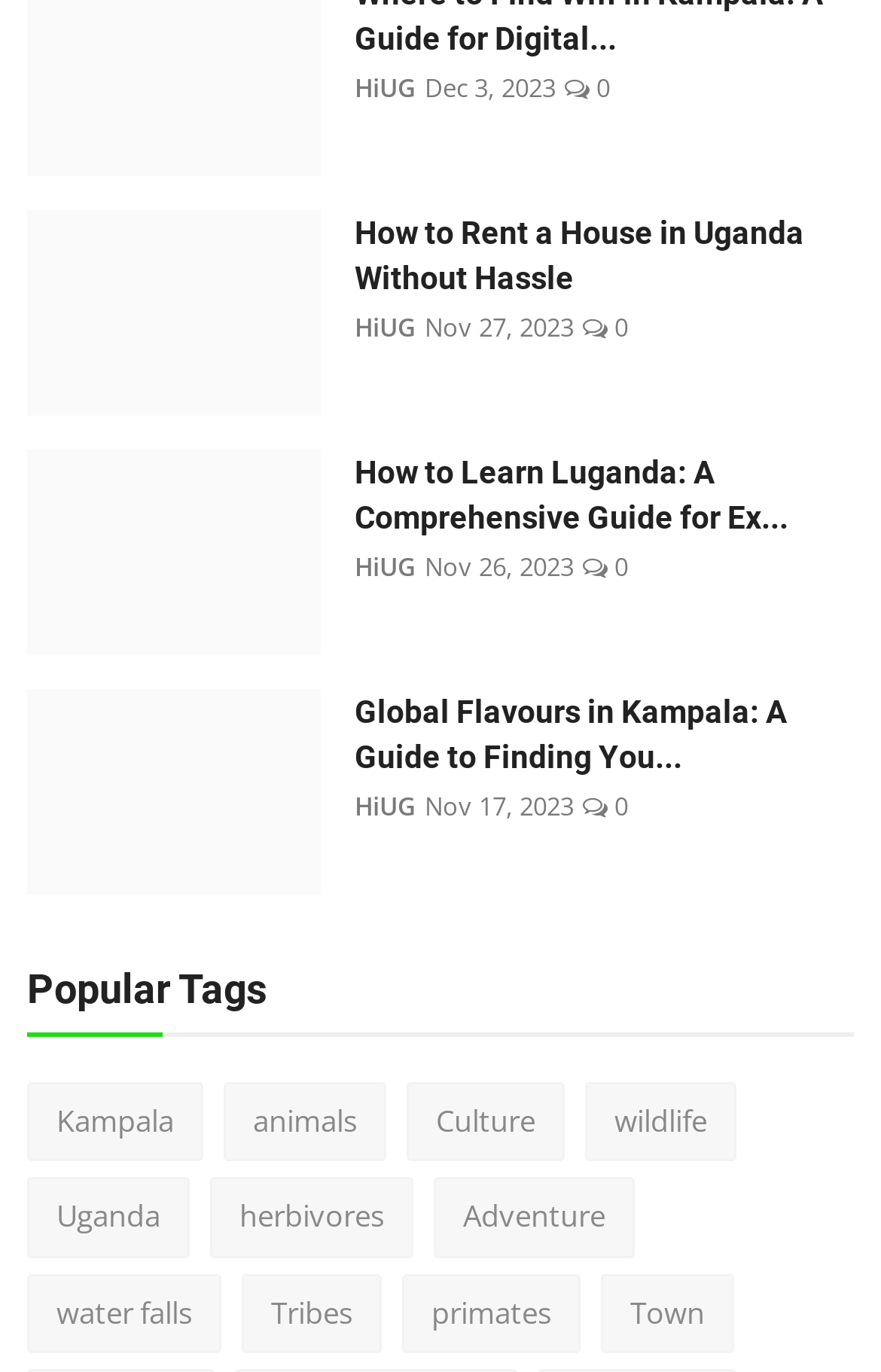Based on the element description, predict the bounding box coordinates (top-left x, top-left y, bottom-right x, bottom-right y) for the UI element in the screenshot: water falls

[0.031, 0.929, 0.251, 0.987]